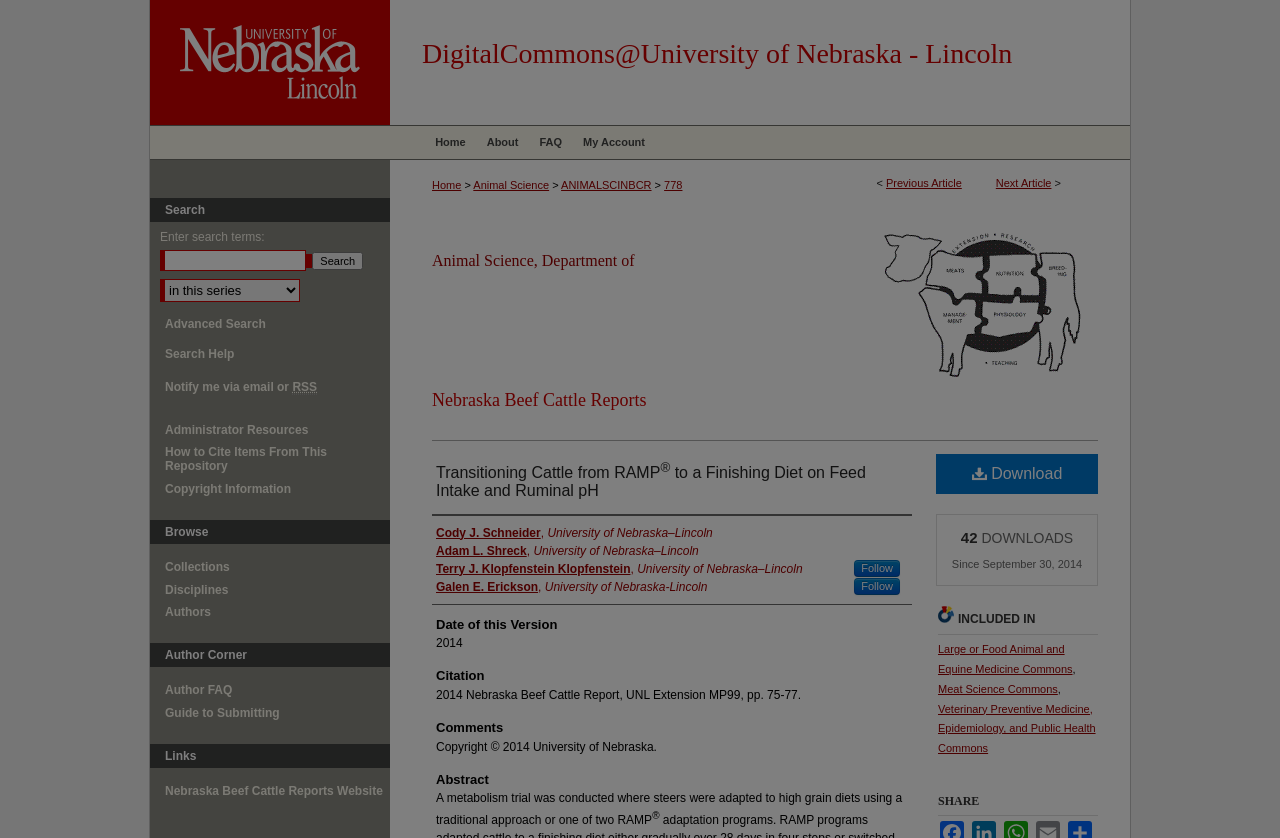Determine the bounding box for the described UI element: "title="University of Nebraska - Lincoln"".

[0.117, 0.002, 0.305, 0.019]